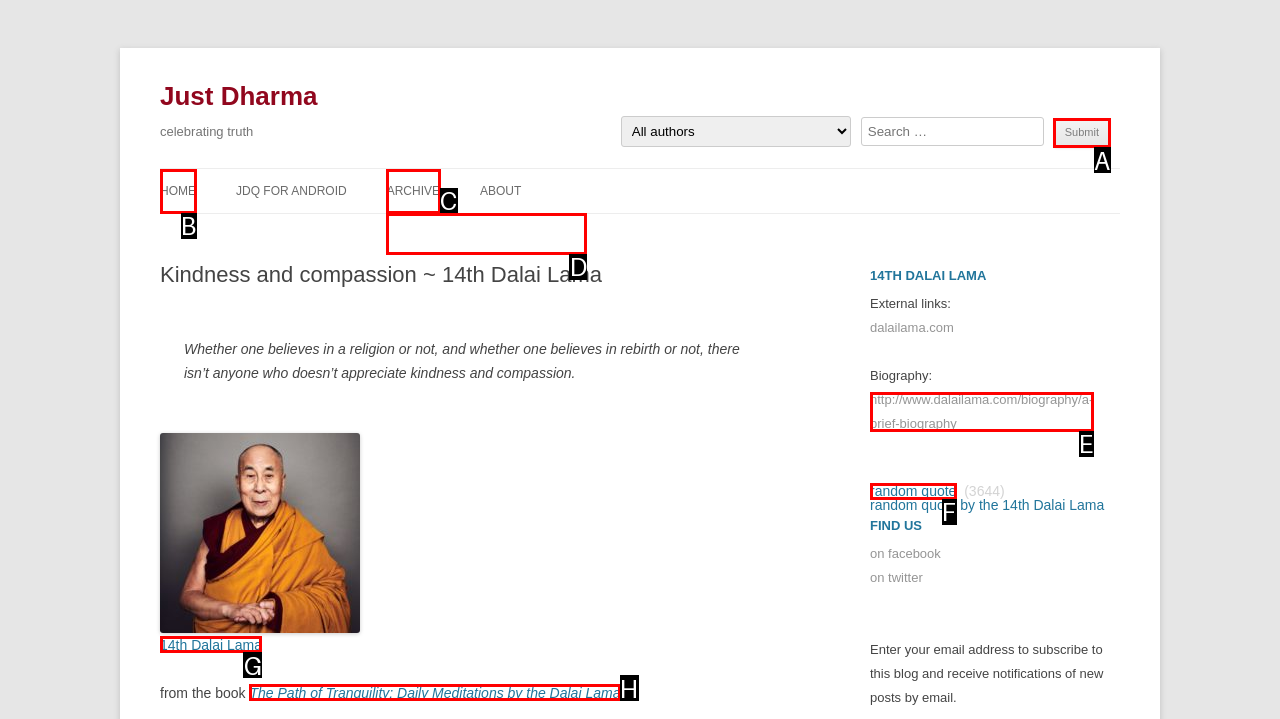Find the HTML element that matches the description: http://www.dalailama.com/biography/a-brief-biography. Answer using the letter of the best match from the available choices.

E